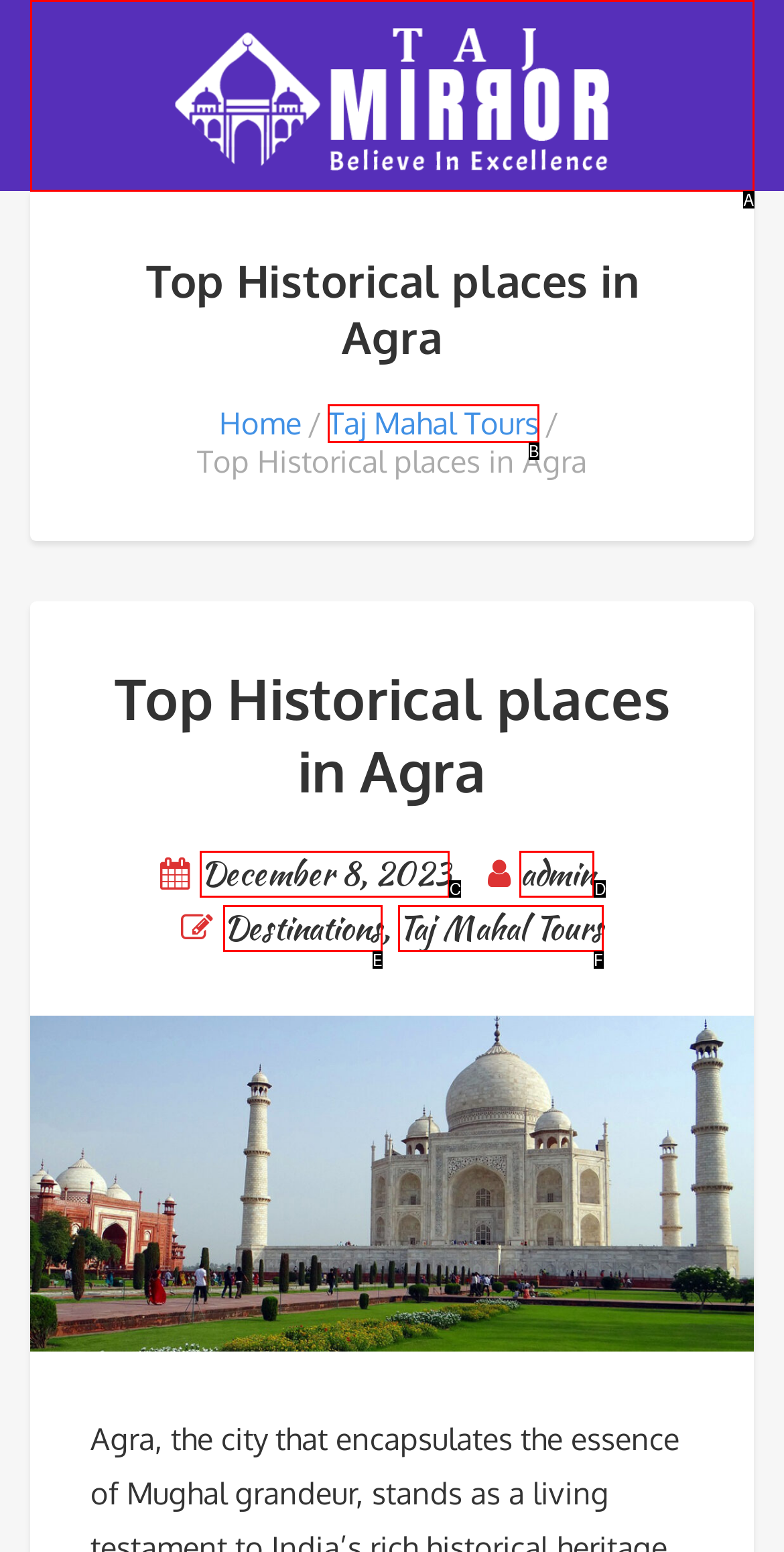Based on the description: Taj Mahal Tours, select the HTML element that best fits. Reply with the letter of the correct choice from the options given.

F